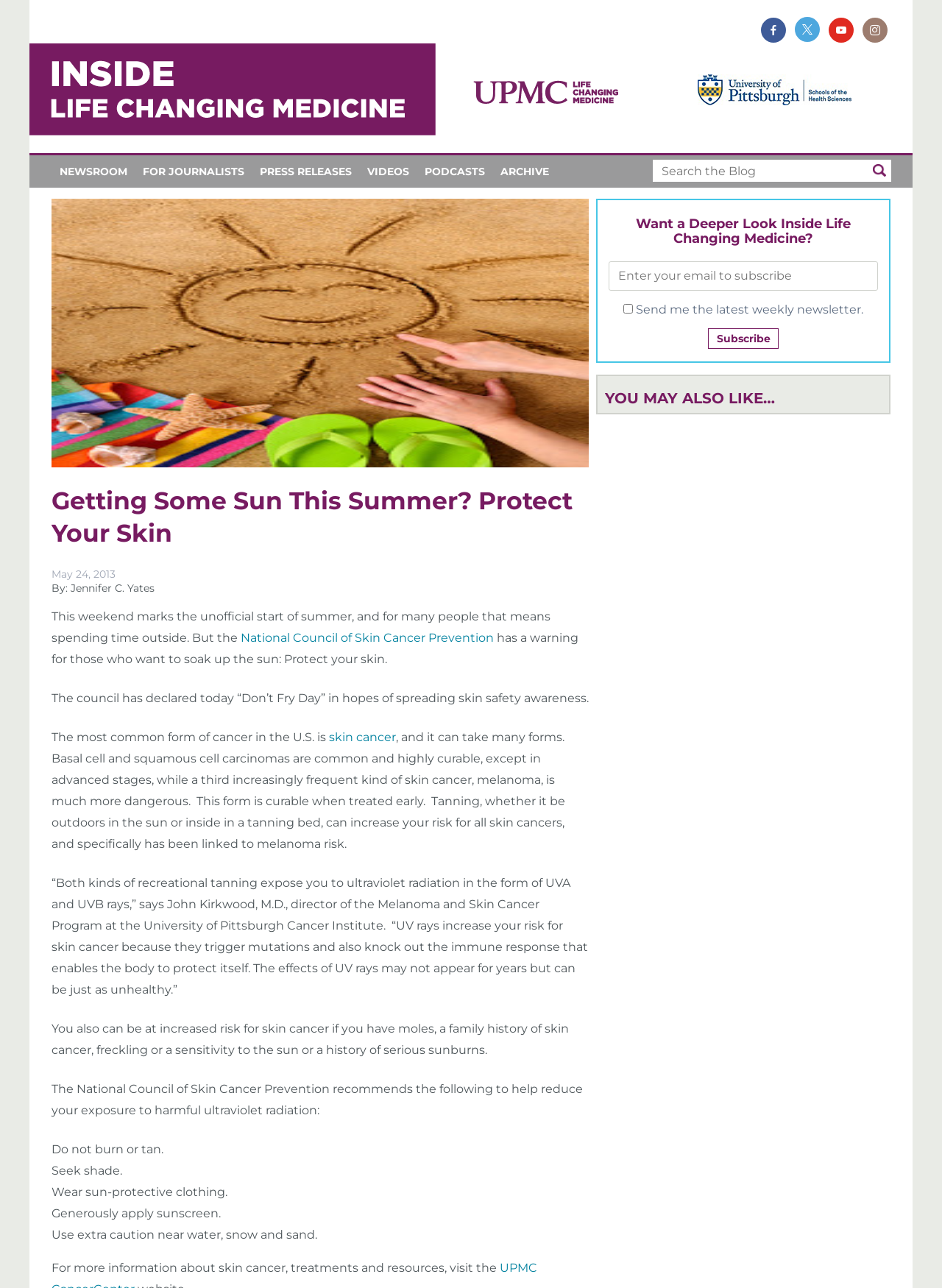Determine the bounding box of the UI element mentioned here: "name="s" placeholder="Search the Blog"". The coordinates must be in the format [left, top, right, bottom] with values ranging from 0 to 1.

[0.693, 0.124, 0.918, 0.141]